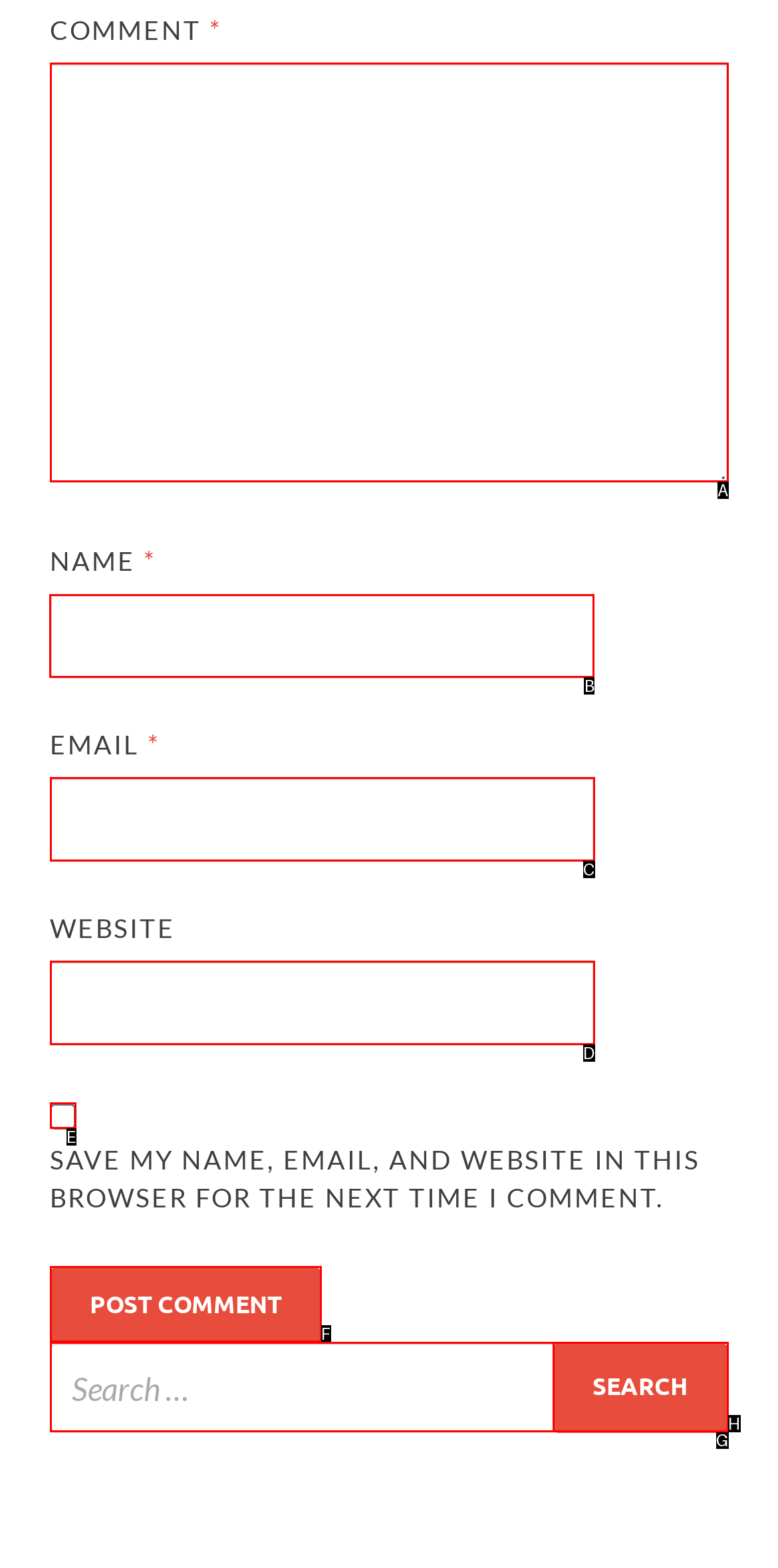Tell me which letter corresponds to the UI element that should be clicked to fulfill this instruction: Type your name
Answer using the letter of the chosen option directly.

B